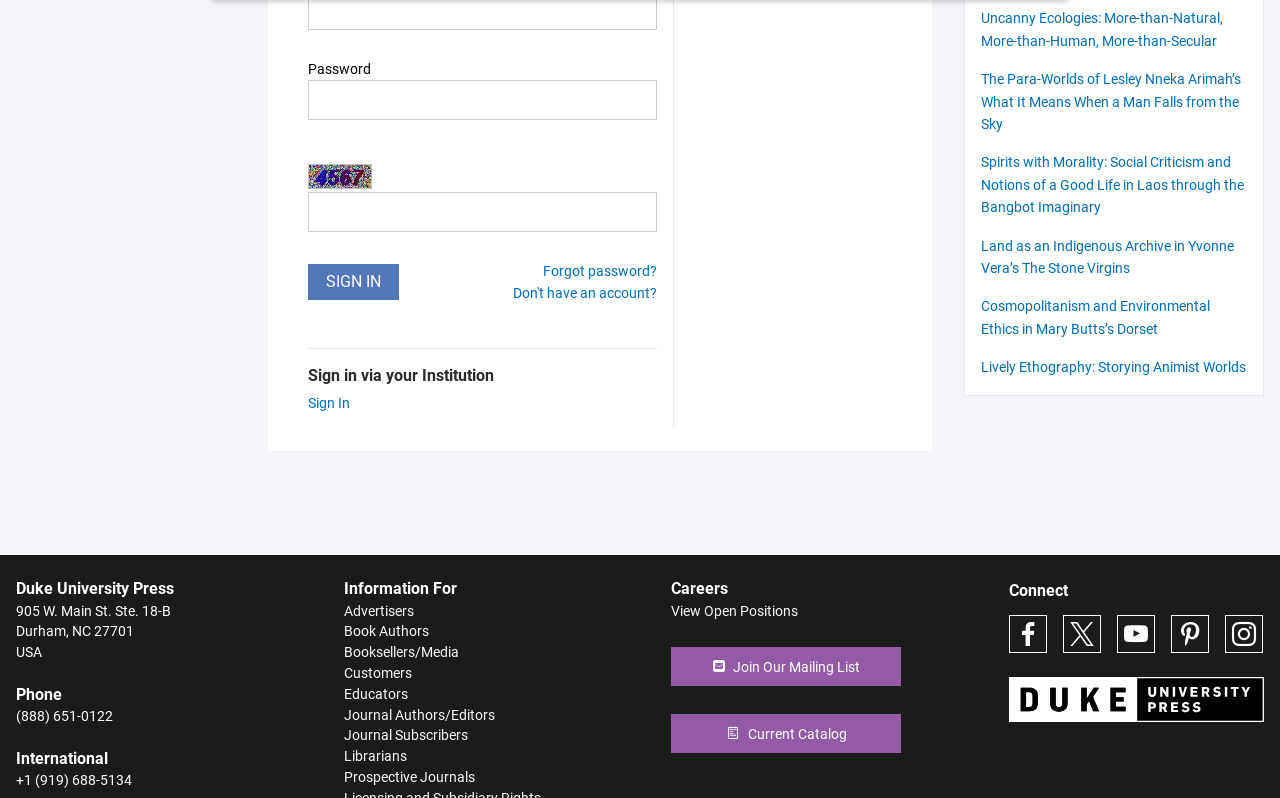Please determine the bounding box coordinates of the element to click on in order to accomplish the following task: "Forgot password?". Ensure the coordinates are four float numbers ranging from 0 to 1, i.e., [left, top, right, bottom].

[0.35, 0.331, 0.513, 0.348]